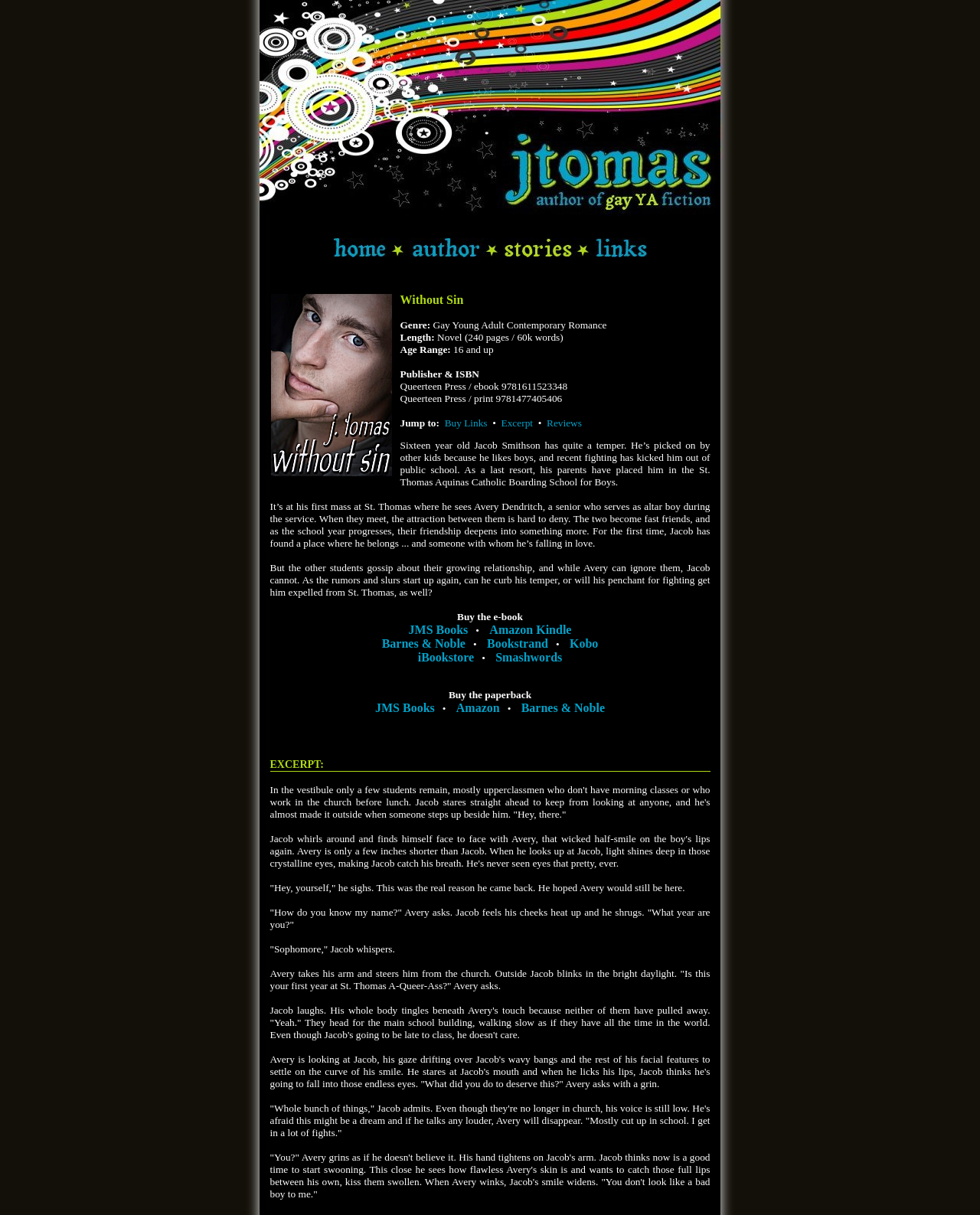Write an elaborate caption that captures the essence of the webpage.

This webpage is the official website of J. Tomas, an author of gay young adult romance novels. At the top of the page, there is a navigation menu with links to "Home", "Author", "Stories", and "Links", each accompanied by a star icon. Below the navigation menu, there is a prominent image of a book cover, "Without Sin", along with a brief summary of the book.

To the right of the book cover, there is a section with details about the book, including its genre, length, age range, publisher, and ISBN. Below this section, there are links to "Buy Links", "Excerpt", and "Reviews".

The main content of the page is a lengthy excerpt from the book "Without Sin", which tells the story of a 16-year-old boy named Jacob who is sent to a Catholic boarding school for boys after being kicked out of public school for fighting. The excerpt describes Jacob's experiences at the school, including his attraction to a senior named Avery and the challenges he faces due to his temper and the gossip of his classmates.

At the bottom of the page, there are links to purchase the e-book and paperback versions of "Without Sin" from various online retailers, including JMS Books, Amazon Kindle, Barnes & Noble, Bookstrand, Kobo, iBookstore, and Smashwords.